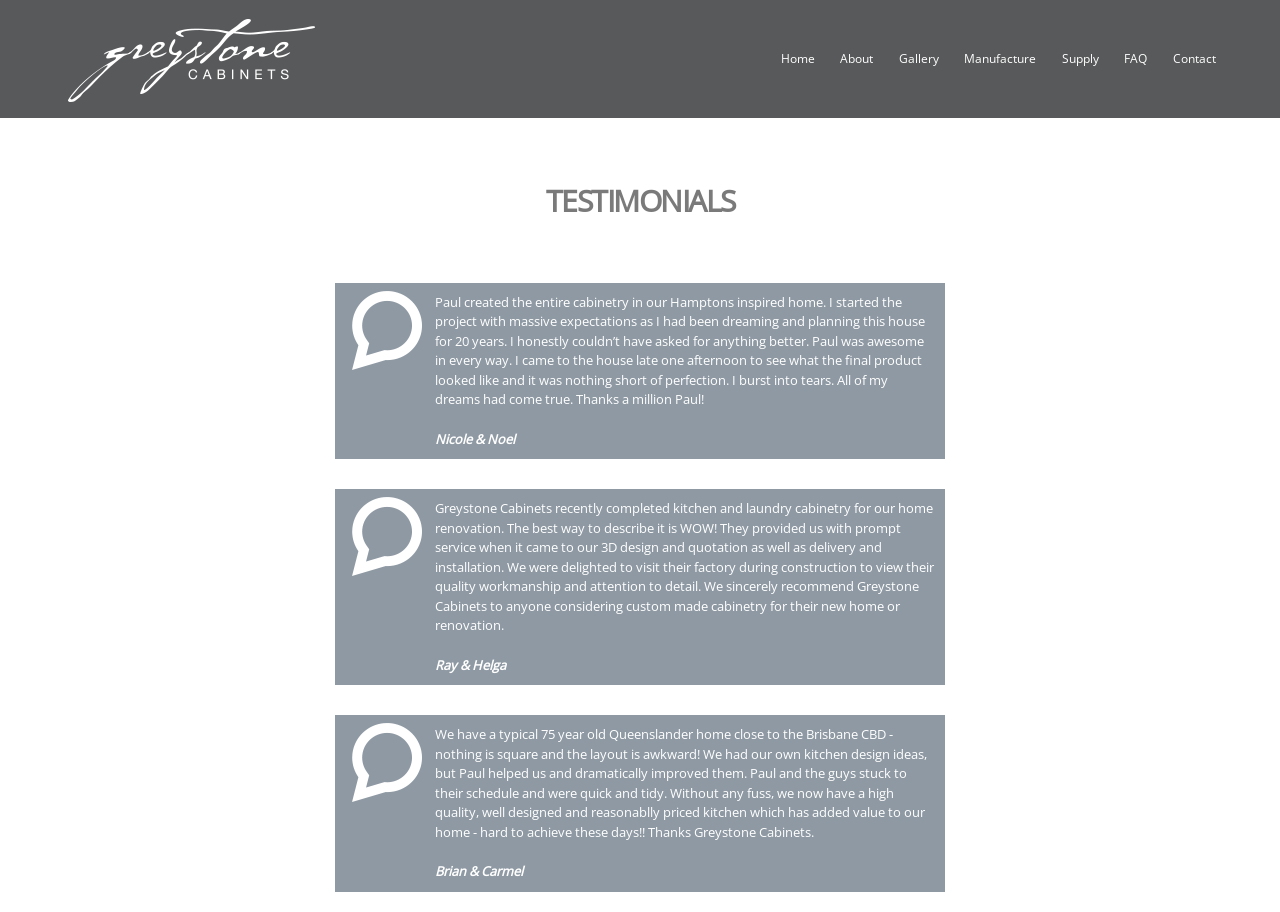Locate the bounding box coordinates of the clickable region necessary to complete the following instruction: "Click on the 'Contact' link". Provide the coordinates in the format of four float numbers between 0 and 1, i.e., [left, top, right, bottom].

[0.912, 0.005, 0.954, 0.127]